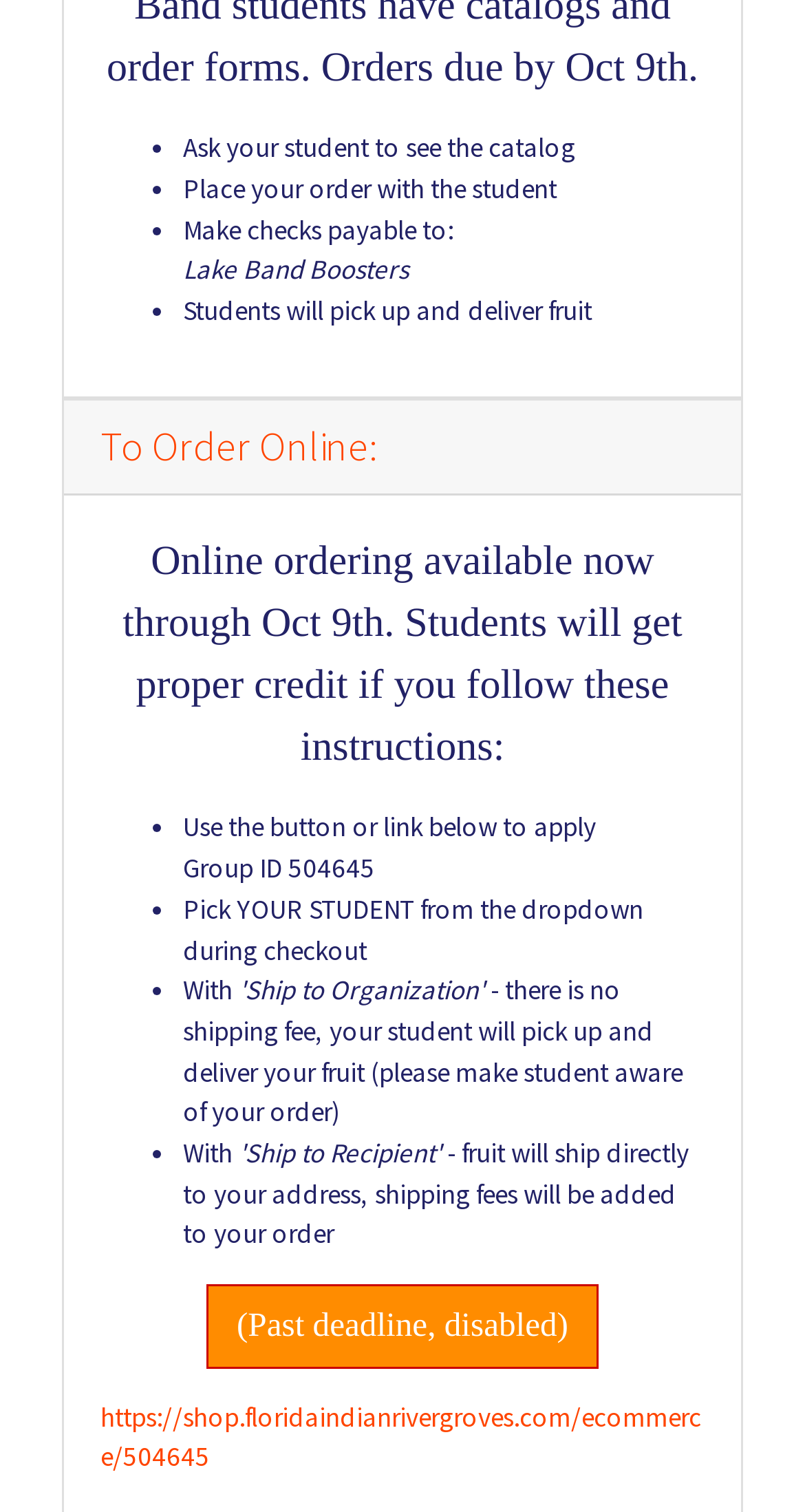Is there a shipping fee for fruit delivery?
Examine the image and provide an in-depth answer to the question.

According to the text, if you choose to have the fruit shipped directly to your address, there will be a shipping fee added to your order. However, if you choose to have your student pick up and deliver the fruit, there is no shipping fee.